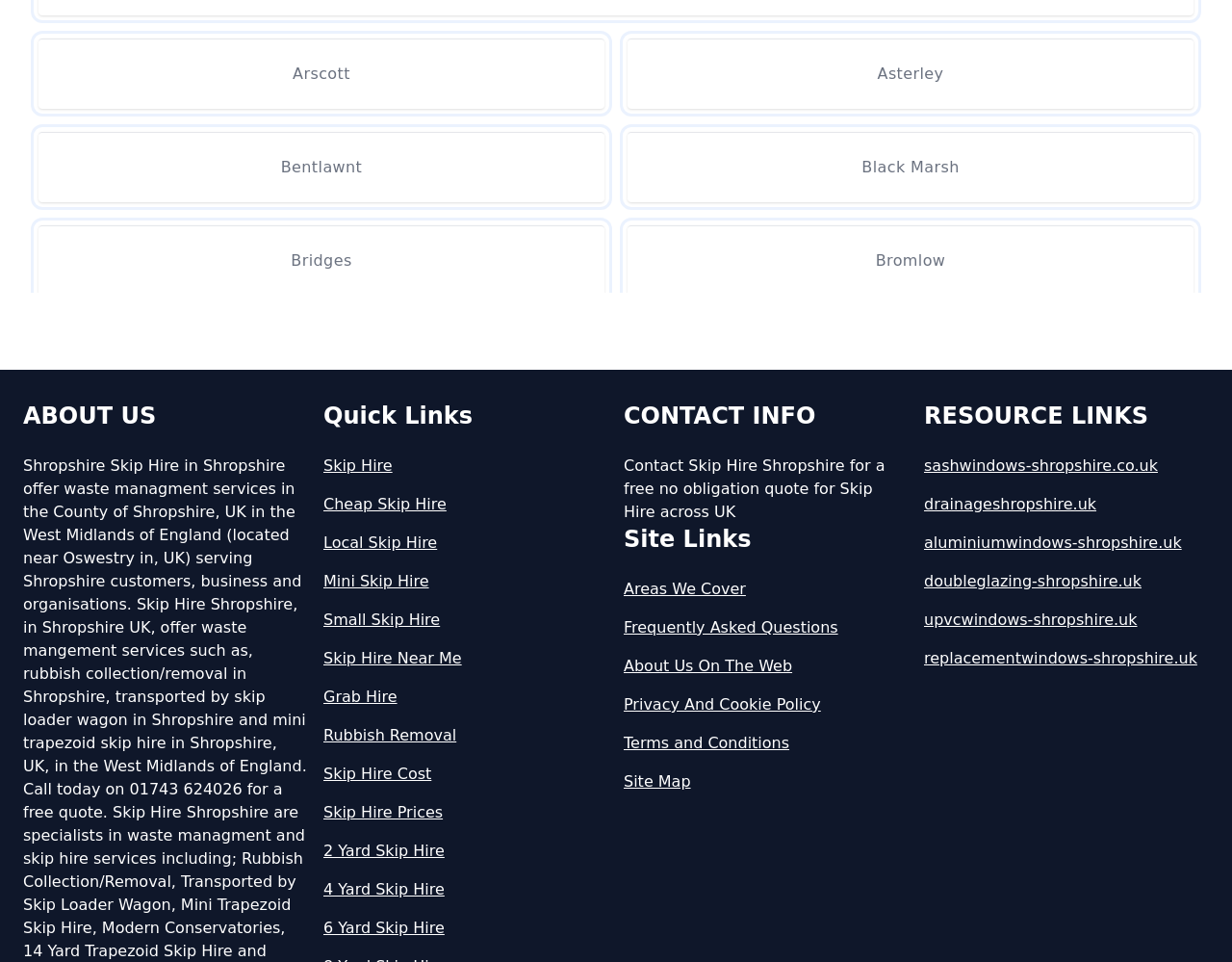Please find the bounding box coordinates (top-left x, top-left y, bottom-right x, bottom-right y) in the screenshot for the UI element described as follows: Little Plealey

[0.031, 0.914, 0.491, 0.987]